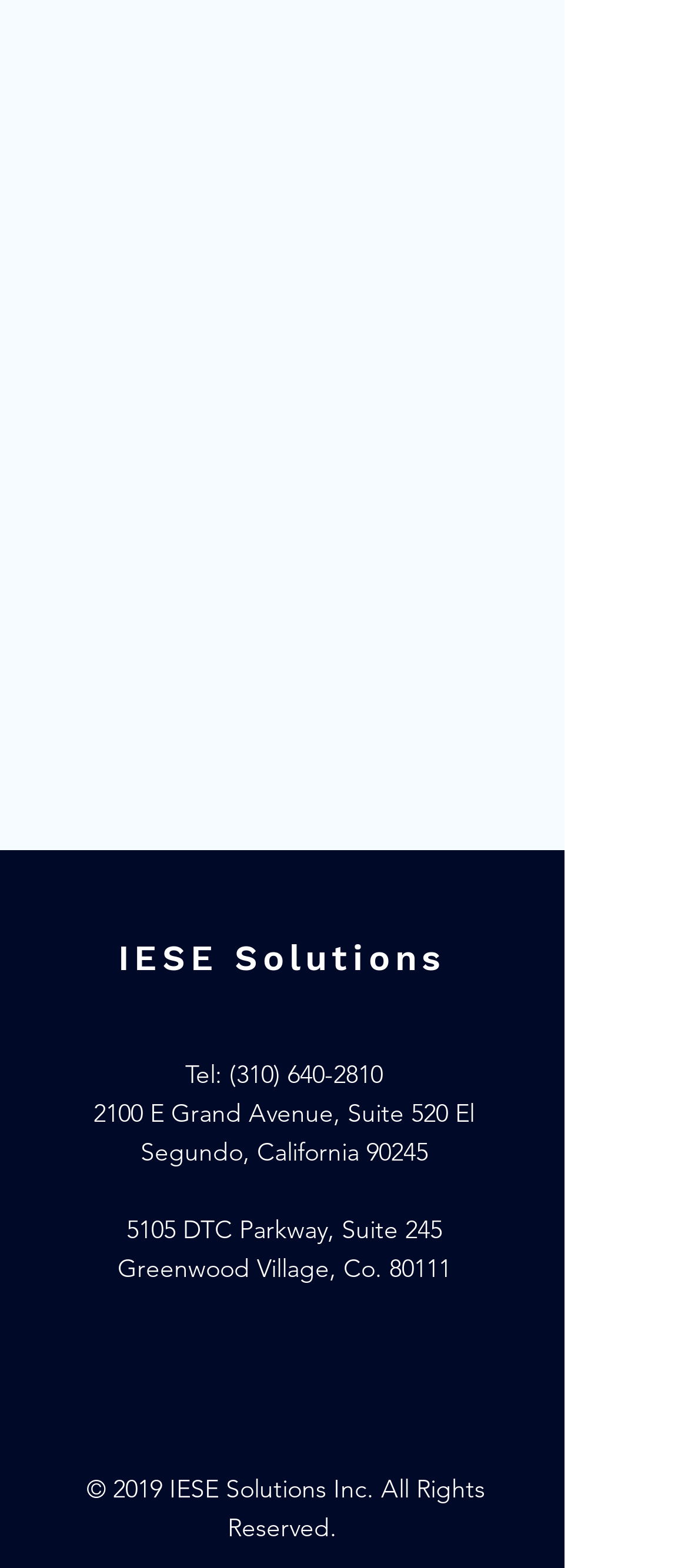What is the phone number of IESE Solutions?
Using the image as a reference, answer with just one word or a short phrase.

(310) 640-2810